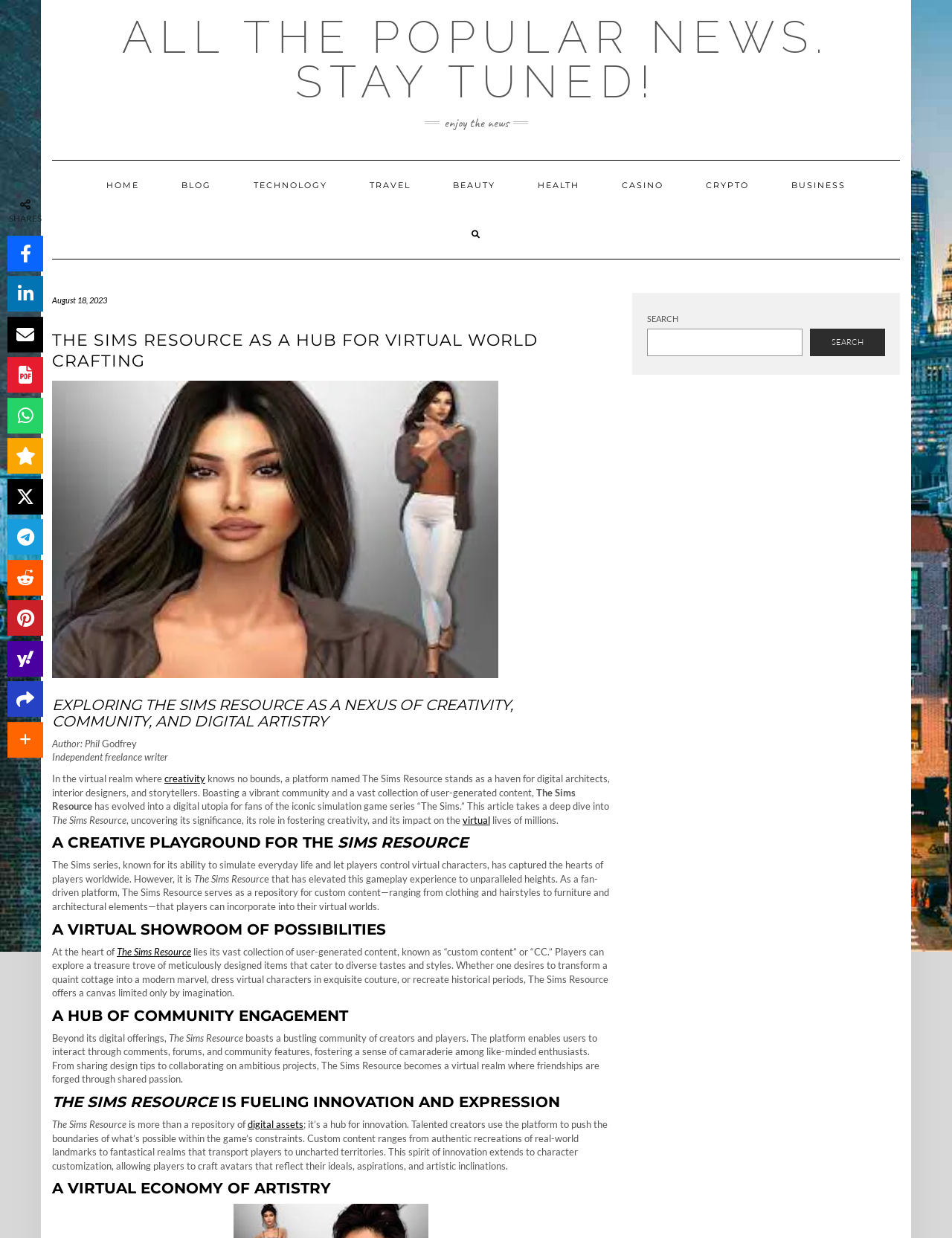What type of content can users find on The Sims Resource?
Analyze the screenshot and provide a detailed answer to the question.

According to the article, The Sims Resource is a repository for custom content, which includes items such as clothing, hairstyles, furniture, and architectural elements that players can incorporate into their virtual worlds.